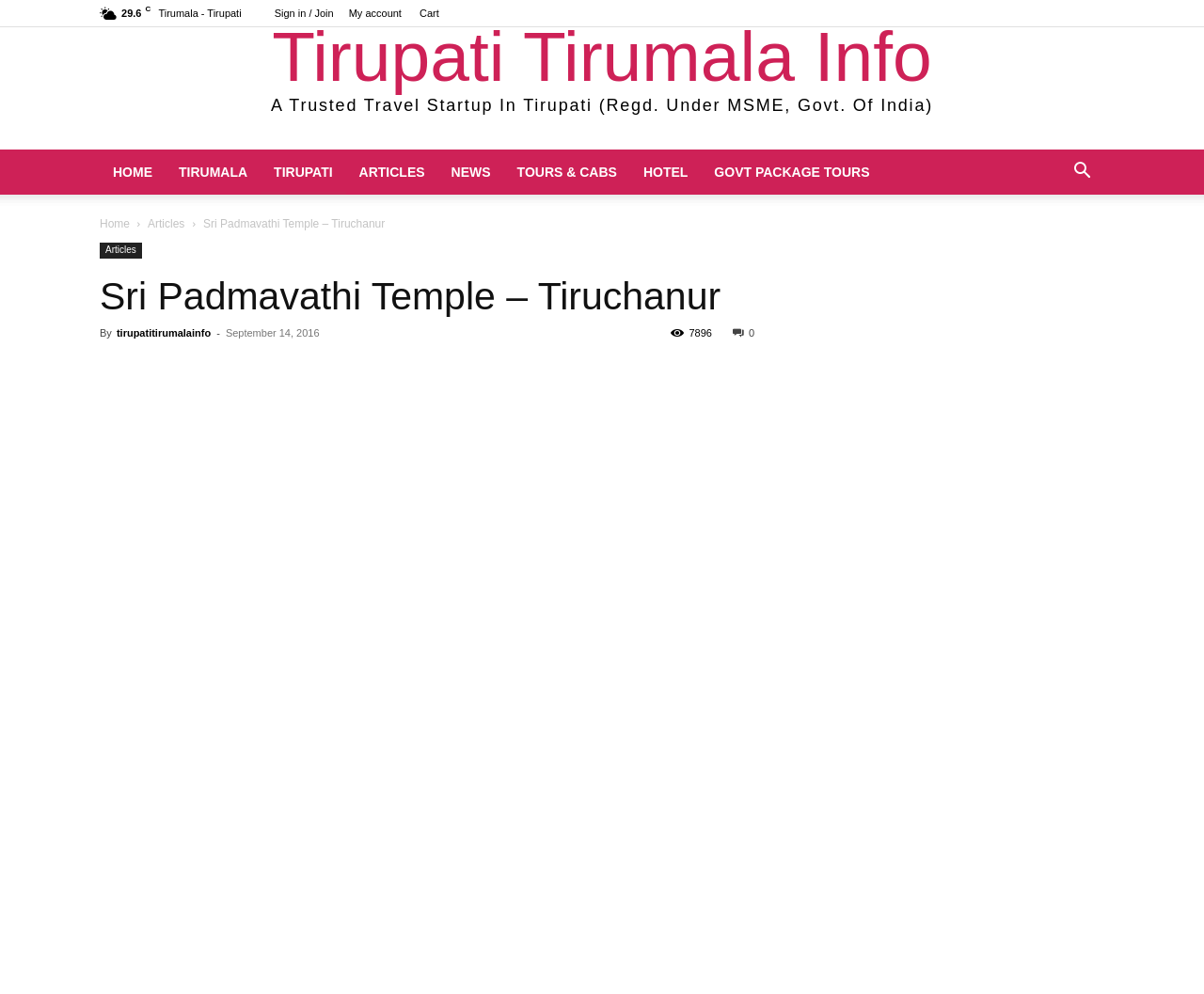Using the details from the image, please elaborate on the following question: What is the current temperature?

The current temperature is mentioned at the top of the webpage, which is 29.6 degrees Celsius.